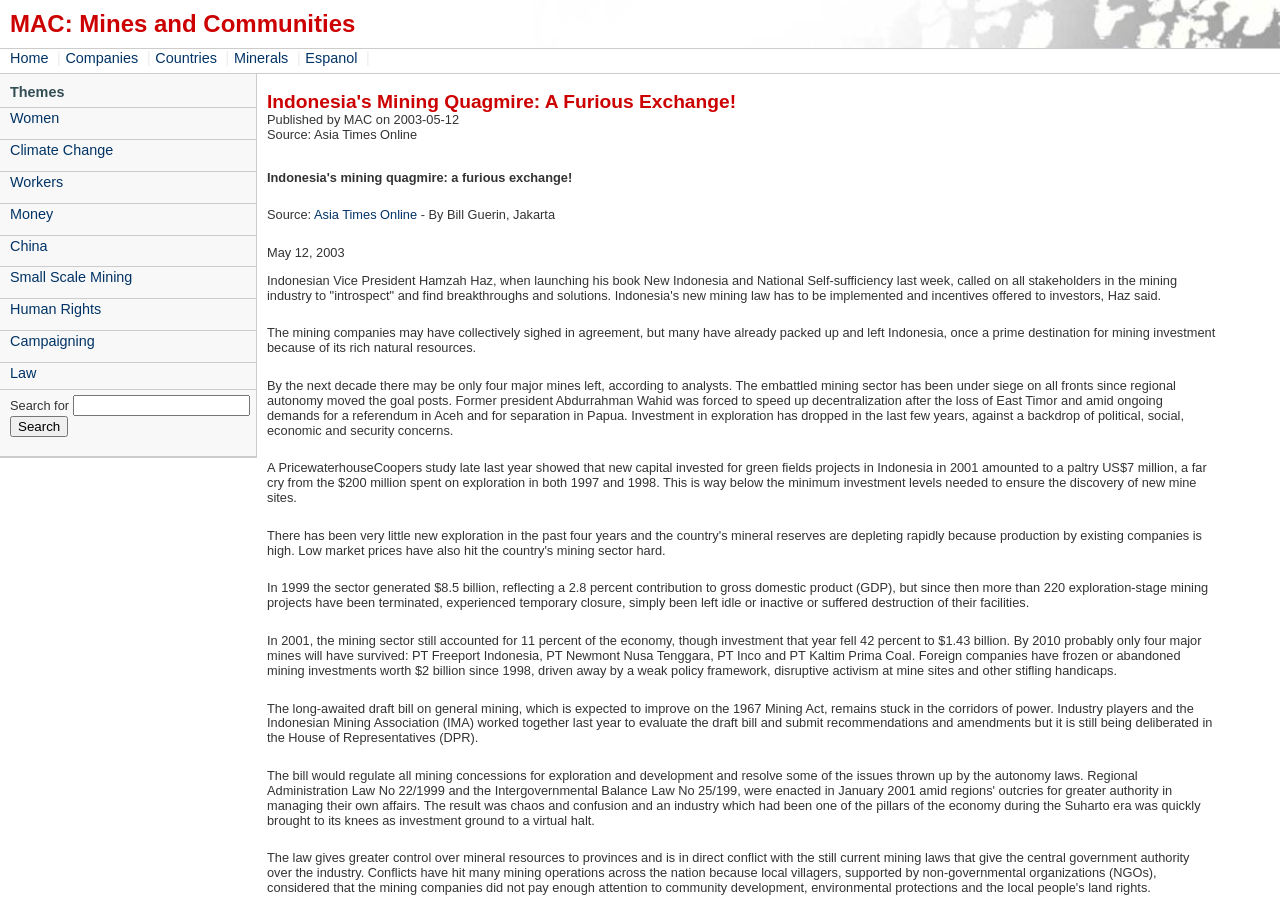Provide a comprehensive caption for the webpage.

The webpage is about mining issues in Indonesia, specifically discussing the challenges faced by the mining industry and the impact of regional autonomy on investment. At the top of the page, there is a heading "MAC: Mines and Communities" followed by a navigation menu with links to "Home", "Companies", "Countries", "Minerals", and "Espanol". 

Below the navigation menu, there is a section titled "Themes" with links to various topics such as "Women", "Climate Change", "Workers", and "Human Rights". 

On the right side of the page, there is a search bar with a label "Search for" and a button to submit the search query.

The main content of the page is an article titled "Indonesia's Mining Quagmire: A Furious Exchange!" published by MAC on May 12, 2003. The article discusses the challenges faced by the mining industry in Indonesia, including the decline of investment, the impact of regional autonomy, and the need for a new mining law. The article cites statistics and quotes from various sources, including the Indonesian Vice President and a PricewaterhouseCoopers study.

The article is divided into several paragraphs, each discussing a specific aspect of the mining industry in Indonesia. The text is dense and informative, providing a detailed analysis of the challenges faced by the industry.